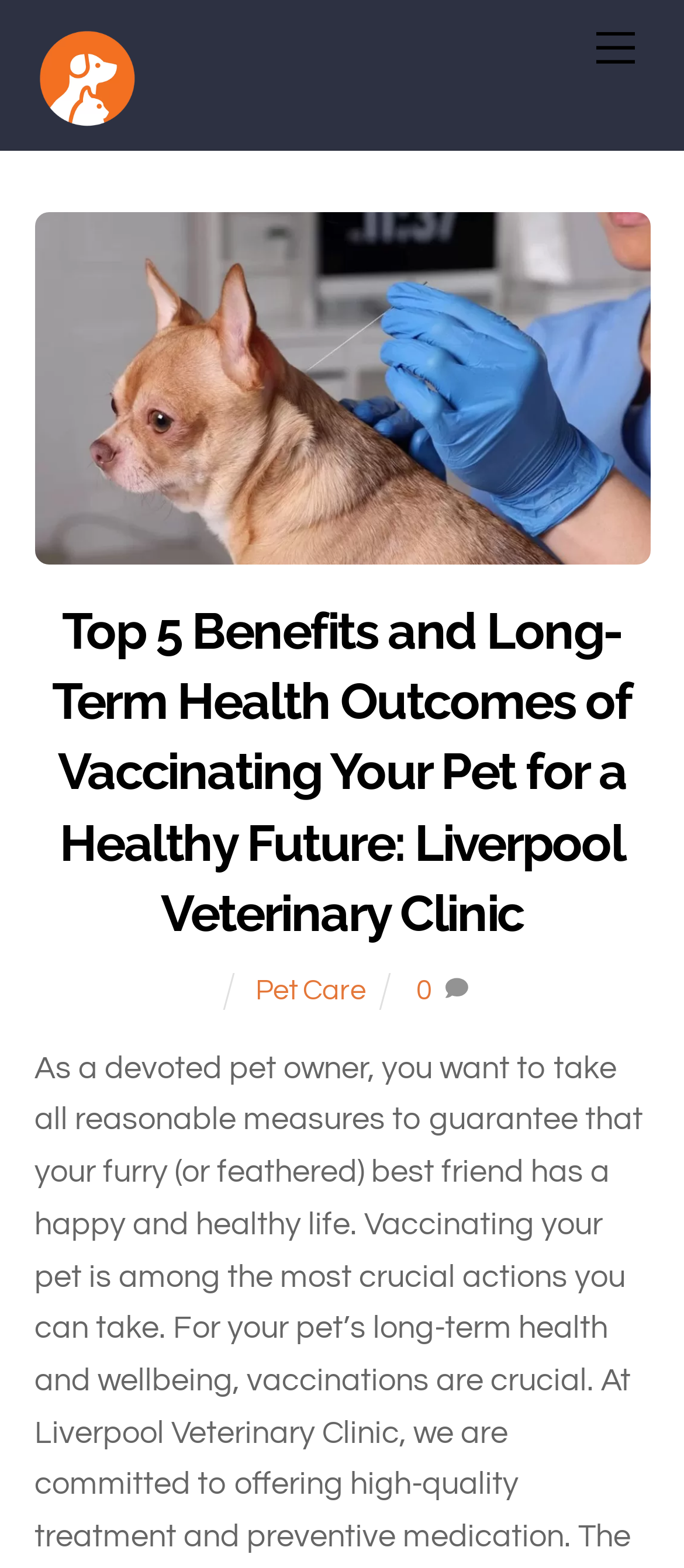Determine which piece of text is the heading of the webpage and provide it.

Top 5 Benefits and Long-Term Health Outcomes of Vaccinating Your Pet for a Healthy Future: Liverpool Veterinary Clinic